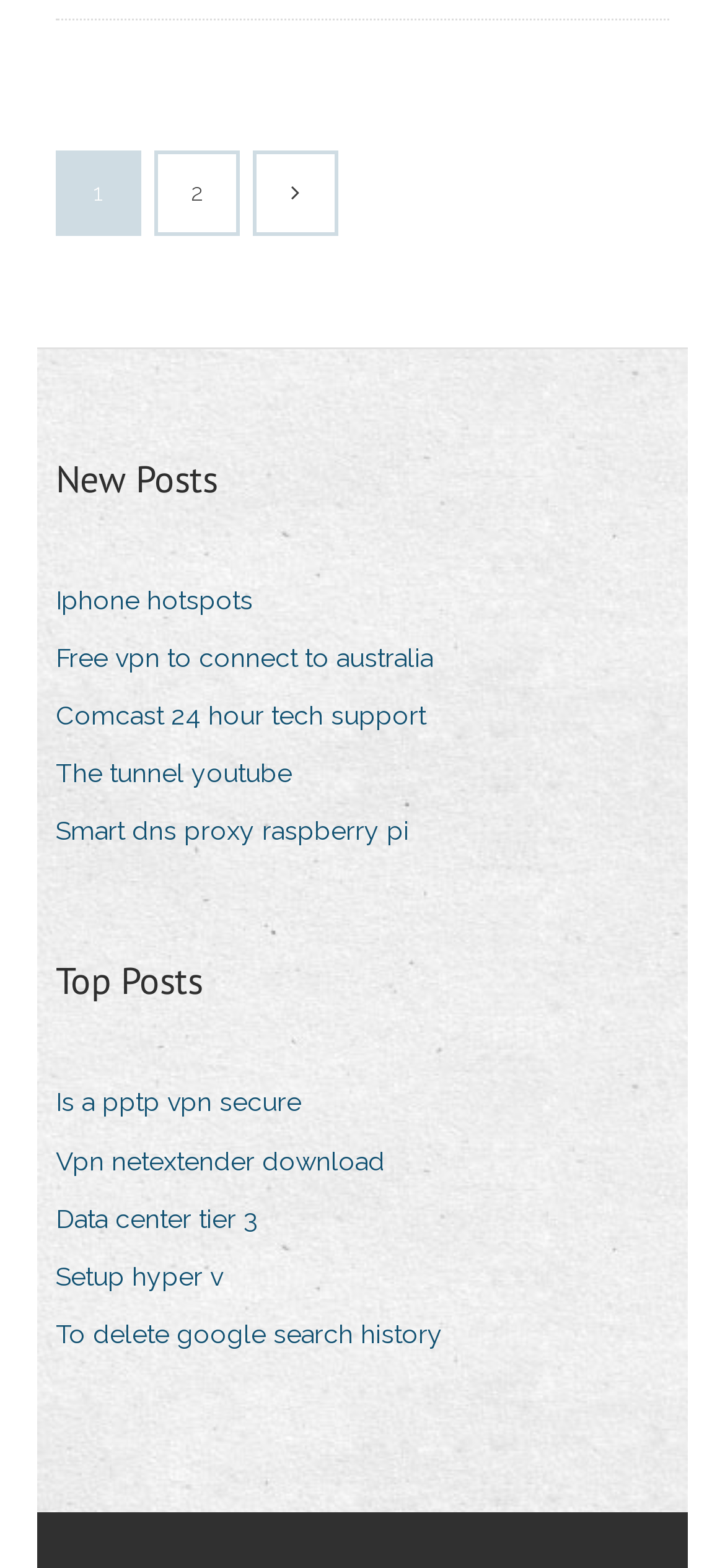What is the first post in the 'New Posts' section?
Look at the screenshot and respond with one word or a short phrase.

Iphone hotspots